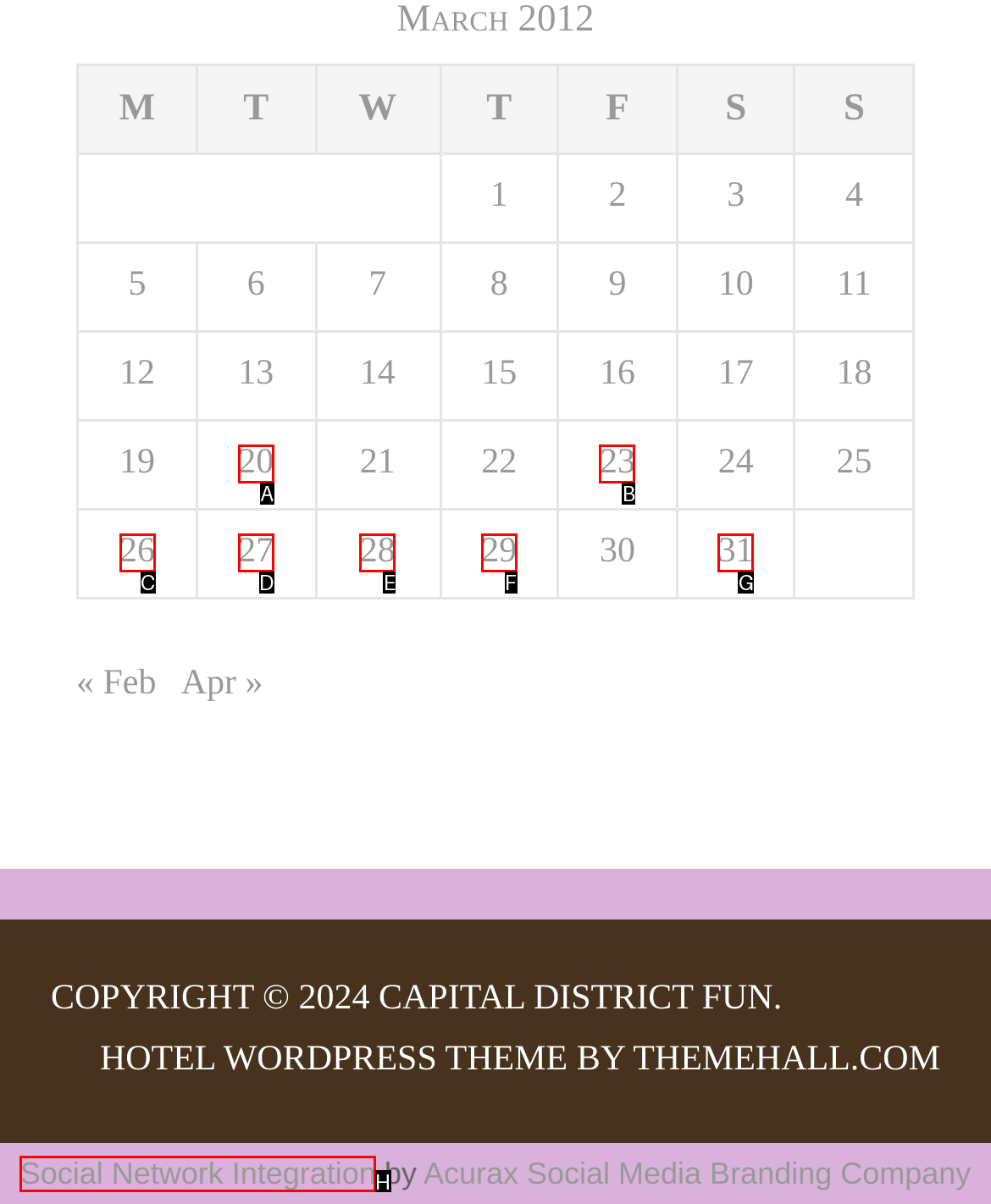Select the letter of the UI element you need to click on to fulfill this task: Click on 'Social Network Integration'. Write down the letter only.

H